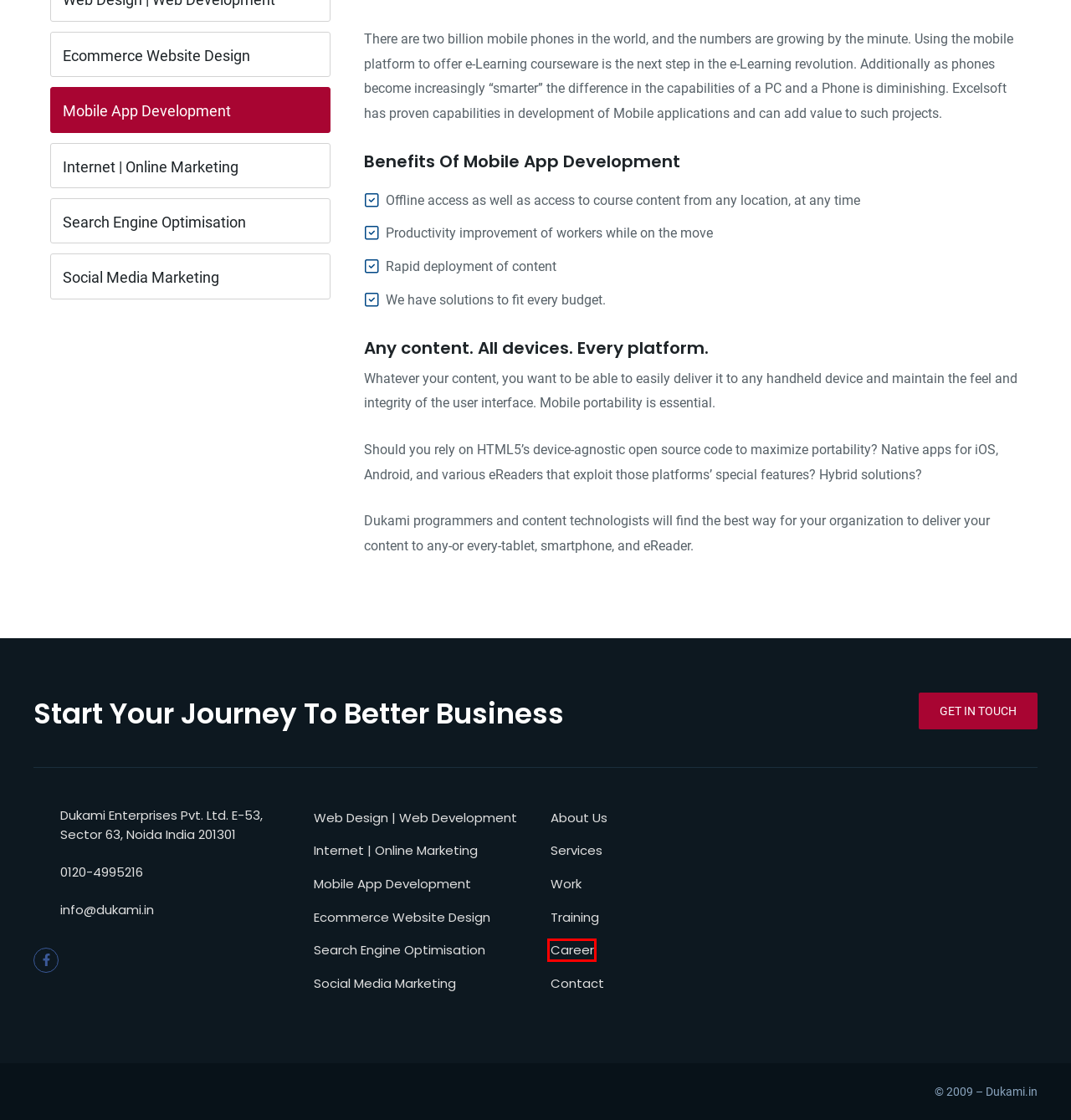With the provided webpage screenshot containing a red bounding box around a UI element, determine which description best matches the new webpage that appears after clicking the selected element. The choices are:
A. Services – Dukami India
B. Social Media Marketing – Dukami India
C. Search Engine Optimisation – Dukami India
D. Ecommerce Website Design – Dukami India
E. Work – Dukami India
F. Online Marketing – Dukami India
G. Contact – Dukami India
H. Dukami India - Digital Marketing Company

H